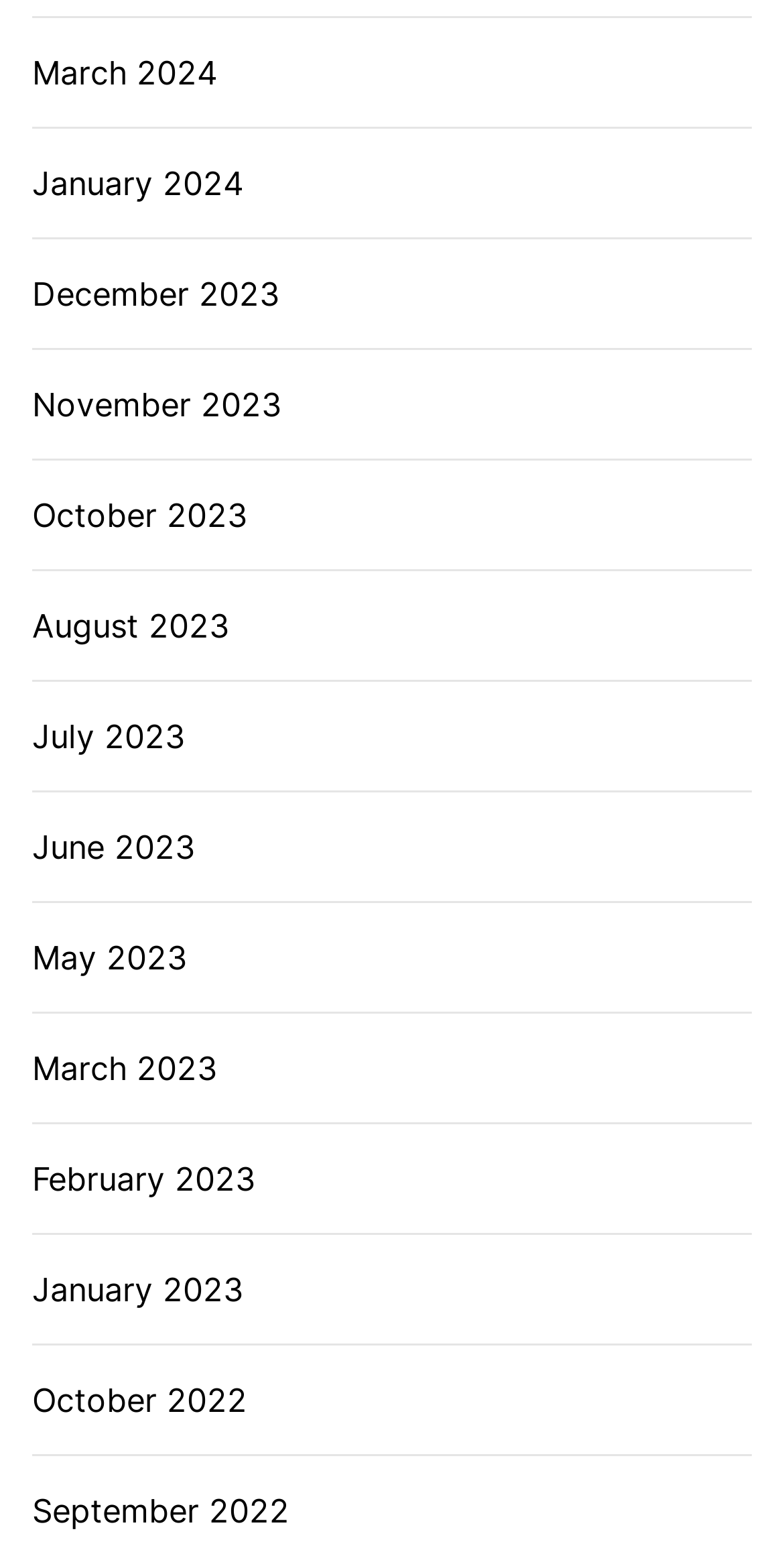Determine the bounding box for the described HTML element: "January 2024". Ensure the coordinates are four float numbers between 0 and 1 in the format [left, top, right, bottom].

[0.041, 0.102, 0.31, 0.133]